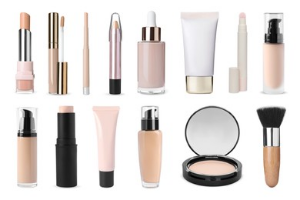Describe the scene depicted in the image with great detail.

This image showcases a diverse collection of face makeup products arranged neatly on a white background, highlighting various forms and packaging typical in cosmetic lines. The assortment includes lipsticks, concealers, liquid foundations, and a setting powder, each featuring soft, neutral tones that blend seamlessly with the overall aesthetic. 

At the center, a round compact with a translucent powder is prominent, flanked by both liquid and cream formulations designed for foundation application. A makeup brush lies gracefully beside the compact, suggesting readiness for makeup application. This visual representation serves as an appealing overview for anyone interested in beauty products, making it ideal for marketing in cosmetics or skincare campaigns.